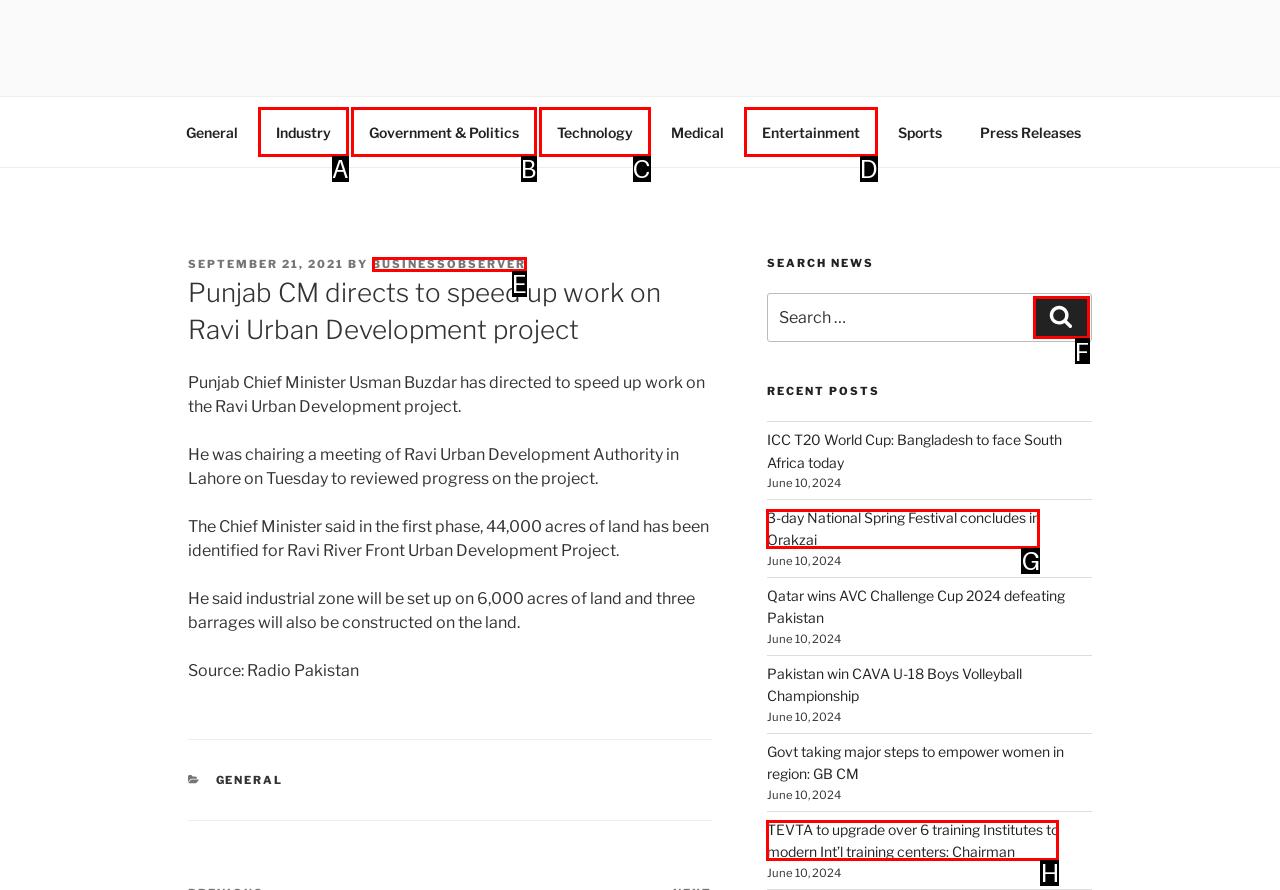Identify the HTML element that corresponds to the description: Main Stories Provide the letter of the correct option directly.

None